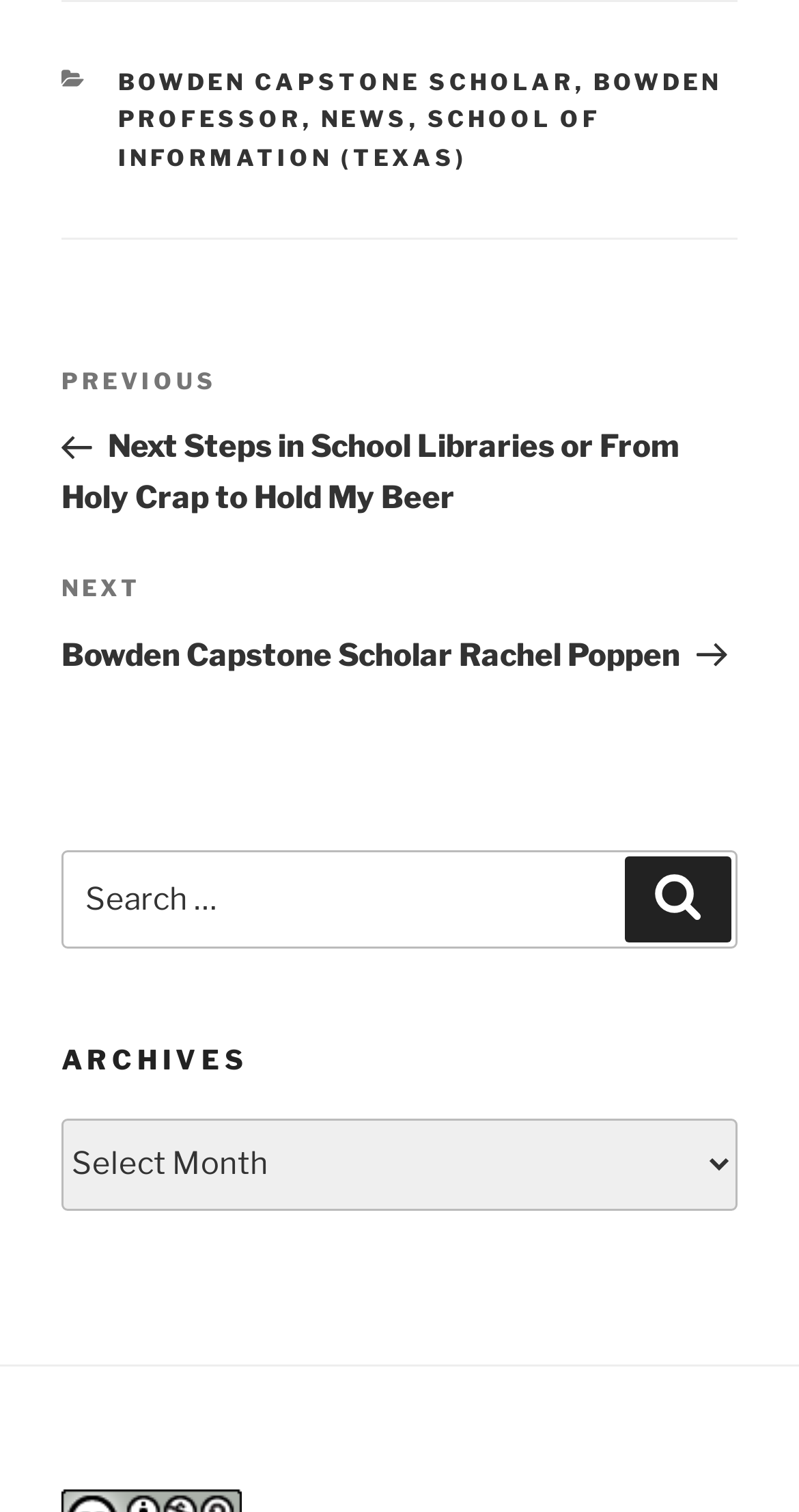Find the bounding box coordinates of the element's region that should be clicked in order to follow the given instruction: "Search for something". The coordinates should consist of four float numbers between 0 and 1, i.e., [left, top, right, bottom].

[0.077, 0.562, 0.923, 0.627]